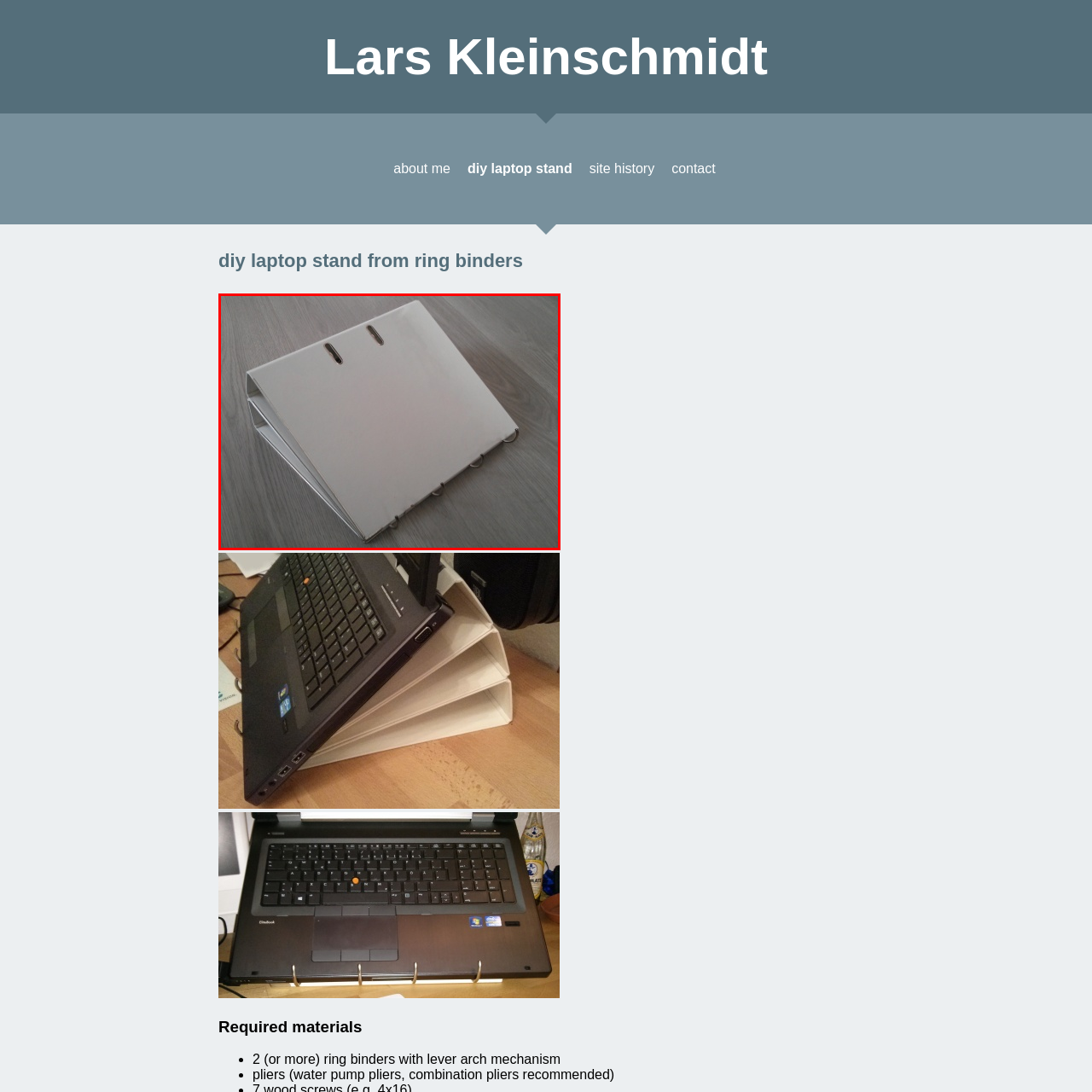What is the purpose of the lever arch mechanisms in the ring binders?
Focus on the image highlighted within the red borders and answer with a single word or short phrase derived from the image.

To maintain stability